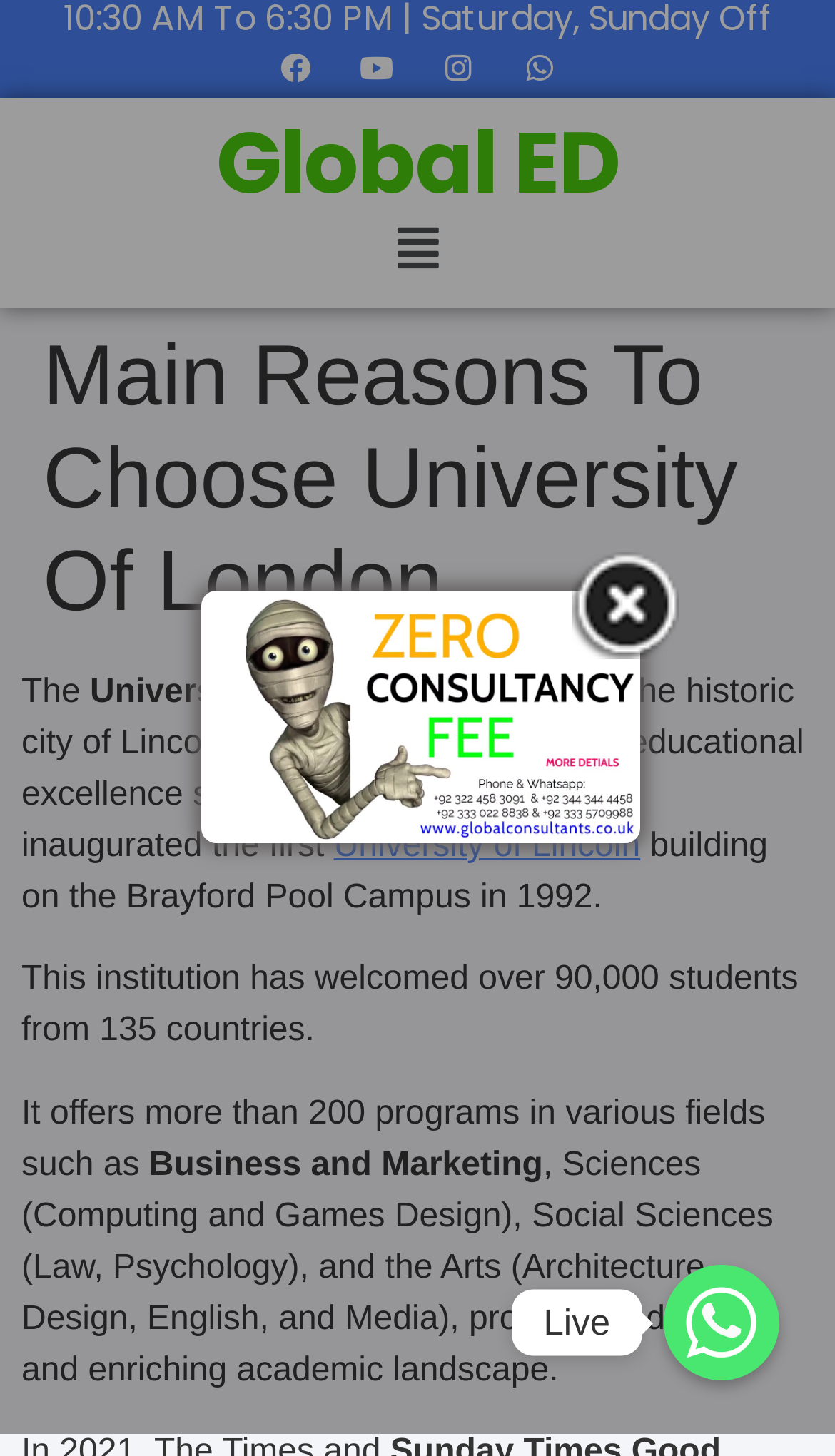Identify the bounding box coordinates of the region that needs to be clicked to carry out this instruction: "Click the Facebook link". Provide these coordinates as four float numbers ranging from 0 to 1, i.e., [left, top, right, bottom].

[0.318, 0.026, 0.39, 0.067]